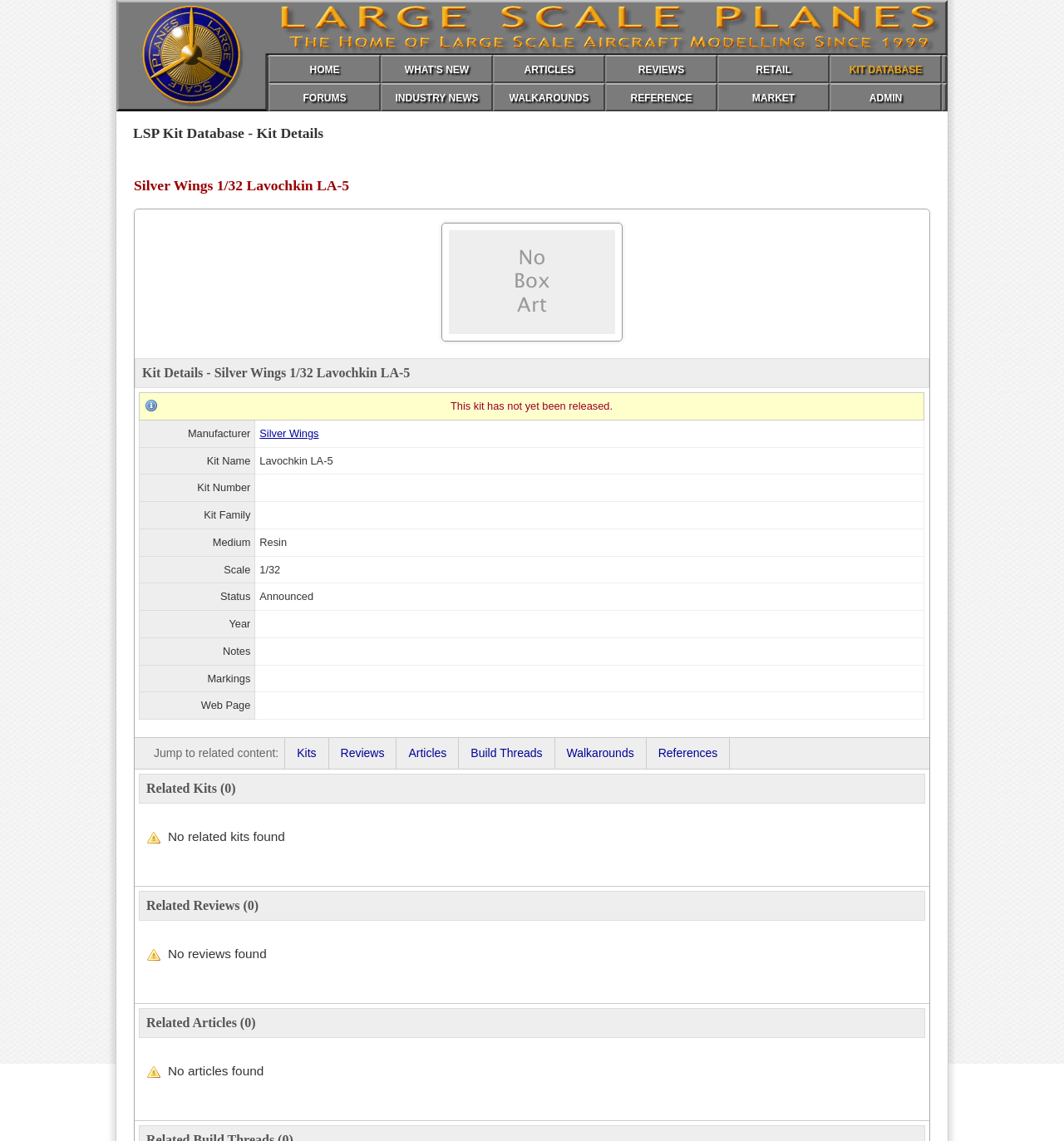Predict the bounding box of the UI element based on this description: "FORUMS".

[0.252, 0.073, 0.358, 0.098]